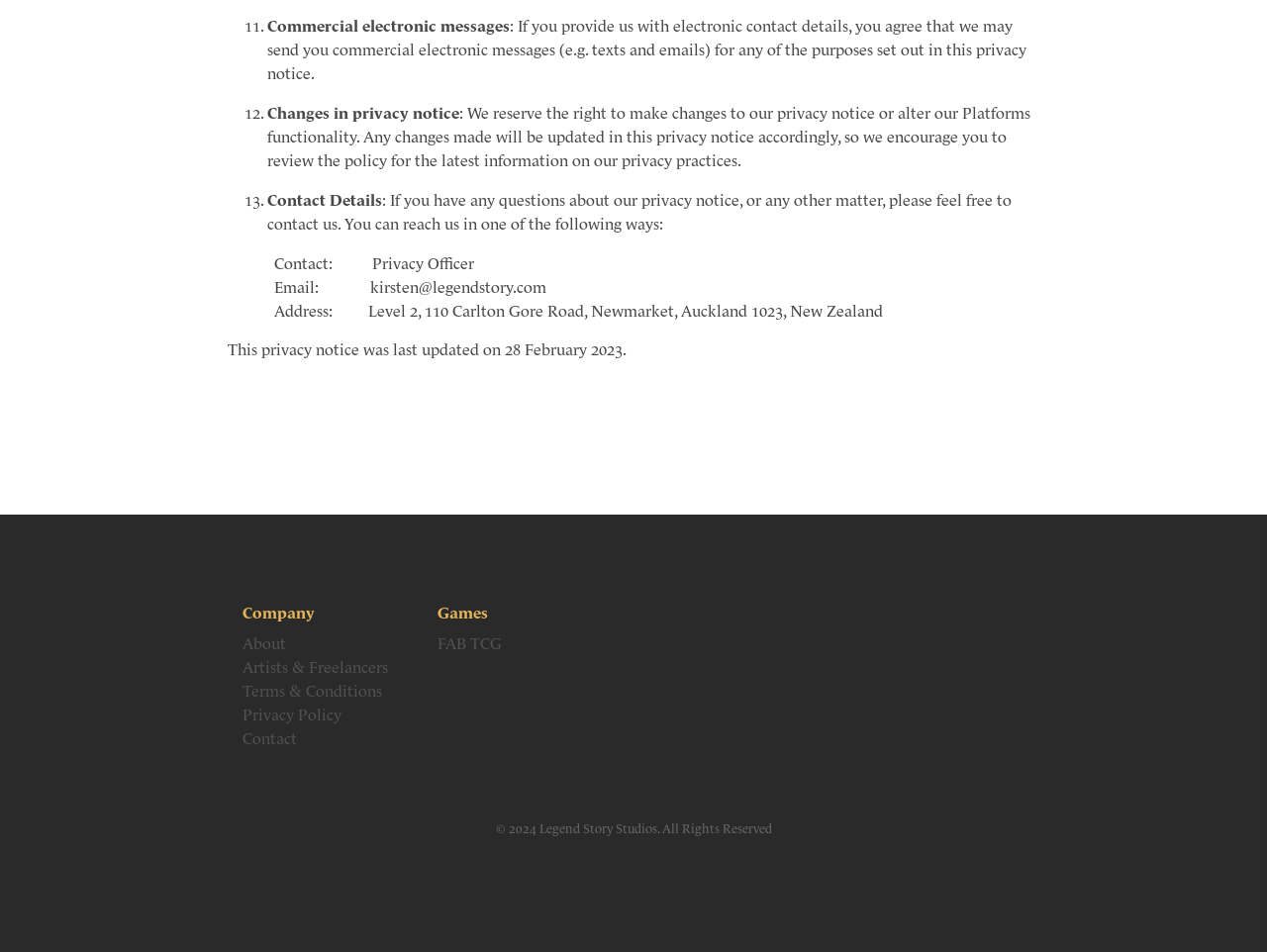Respond with a single word or phrase:
When was the privacy notice last updated?

28 February 2023